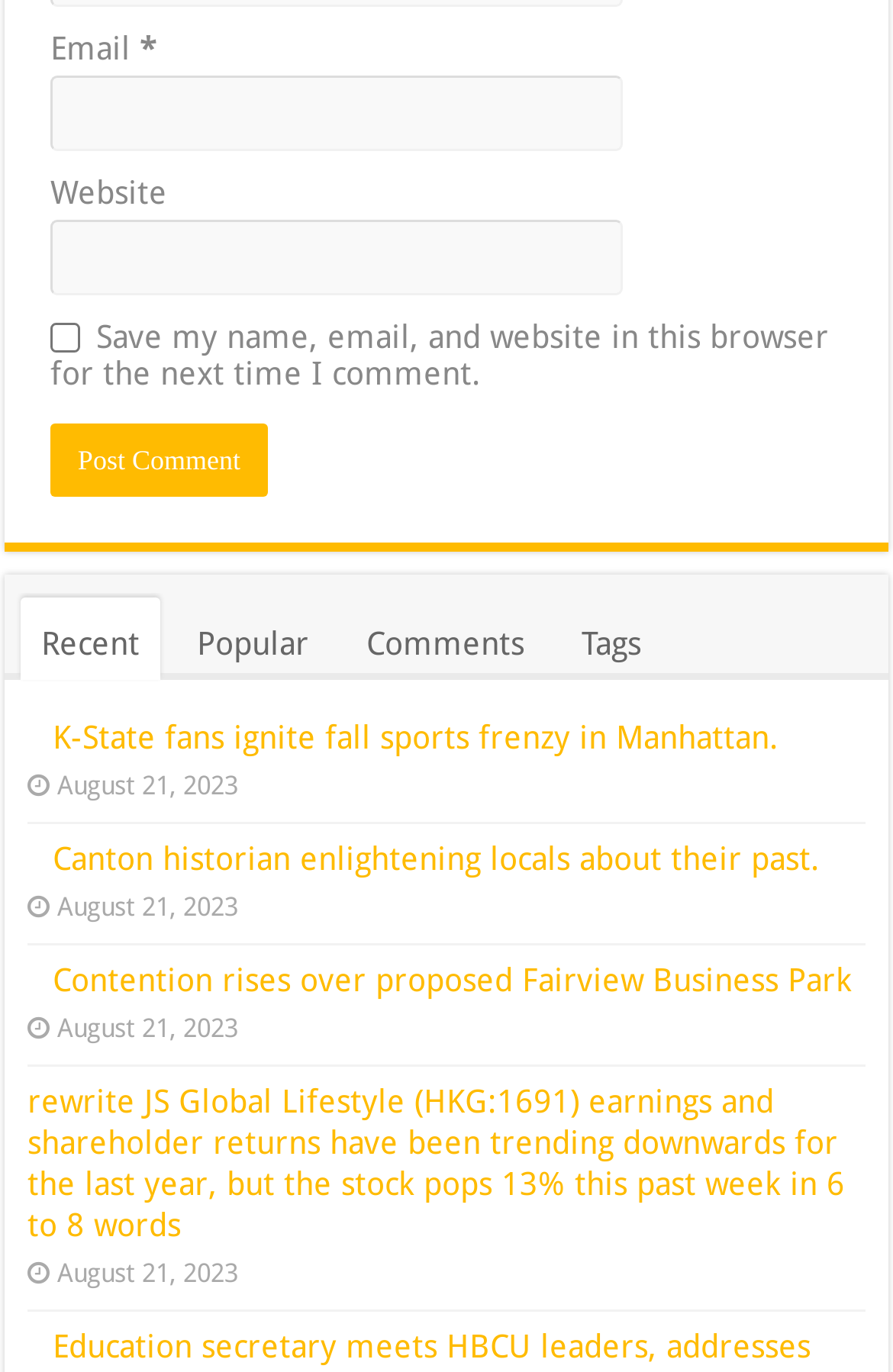Identify the bounding box coordinates for the region of the element that should be clicked to carry out the instruction: "Click Post Comment". The bounding box coordinates should be four float numbers between 0 and 1, i.e., [left, top, right, bottom].

[0.056, 0.309, 0.3, 0.362]